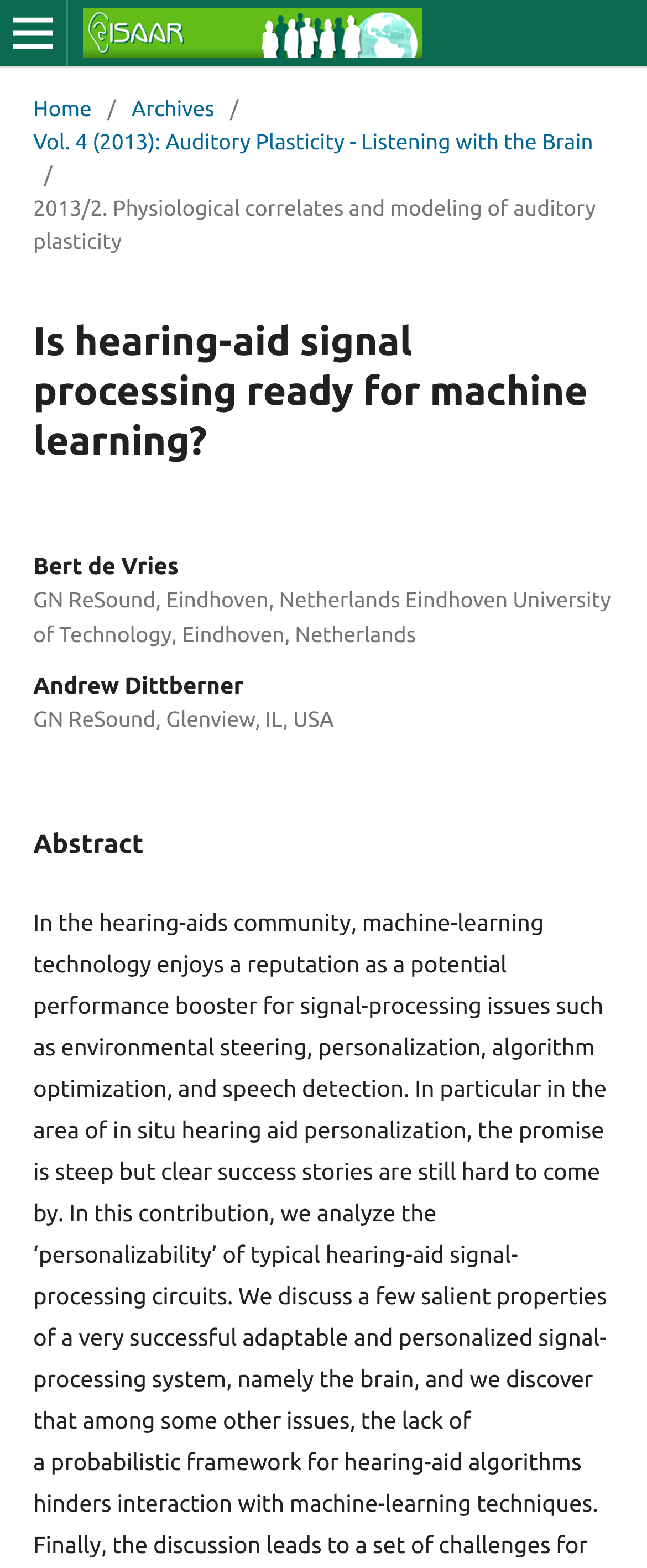Determine the webpage's heading and output its text content.

Is hearing-aid signal processing ready for machine learning?